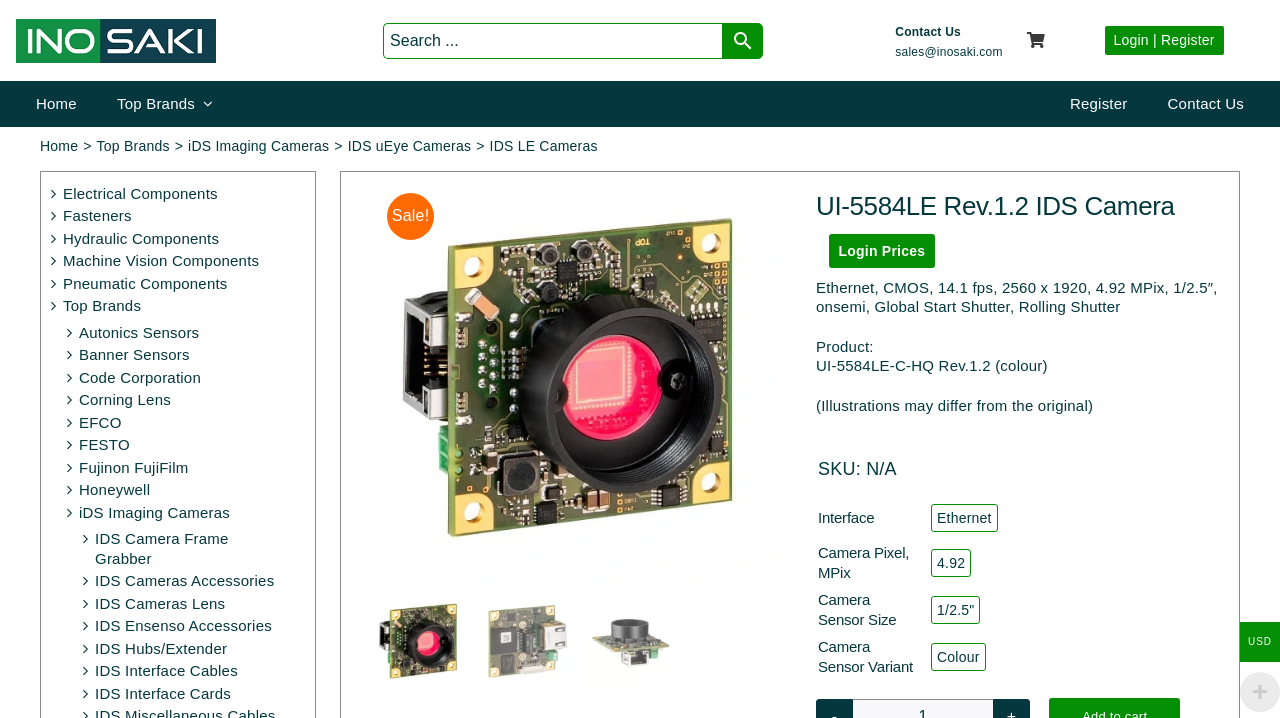What is the resolution of the camera?
Based on the image, provide a one-word or brief-phrase response.

2560 x 1920